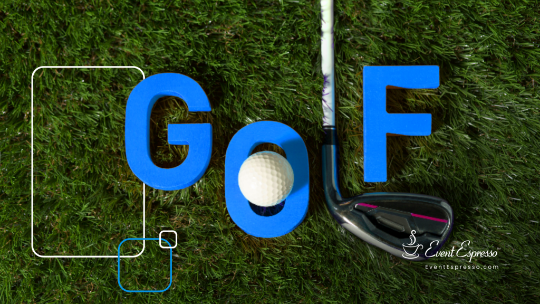What is positioned between the 'G' and 'o'?
Please ensure your answer is as detailed and informative as possible.

A pristine golf ball is positioned prominently between the 'G' and 'o' in the word 'Golf', complementing a sleek golf club aligning beside it.